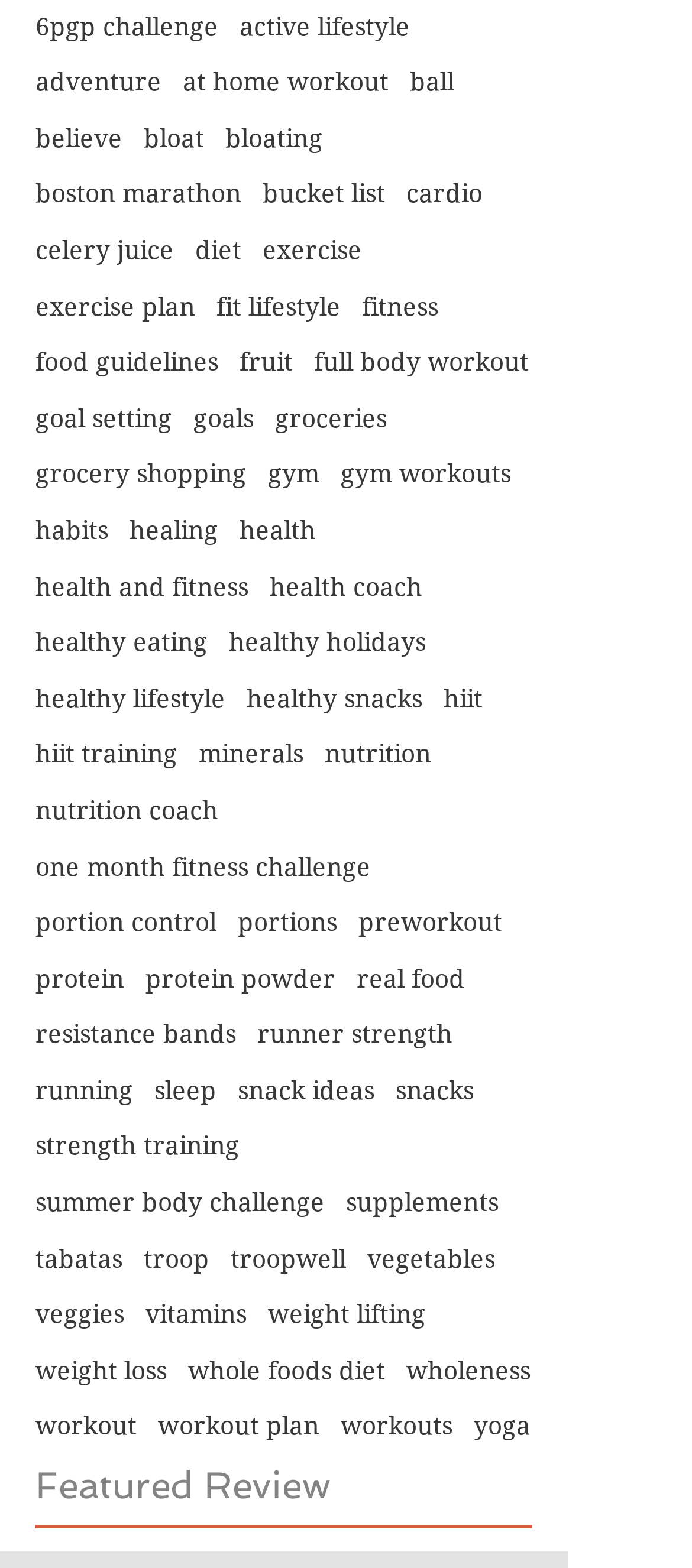Identify the bounding box coordinates for the UI element that matches this description: "one month fitness challenge".

[0.051, 0.542, 0.536, 0.564]